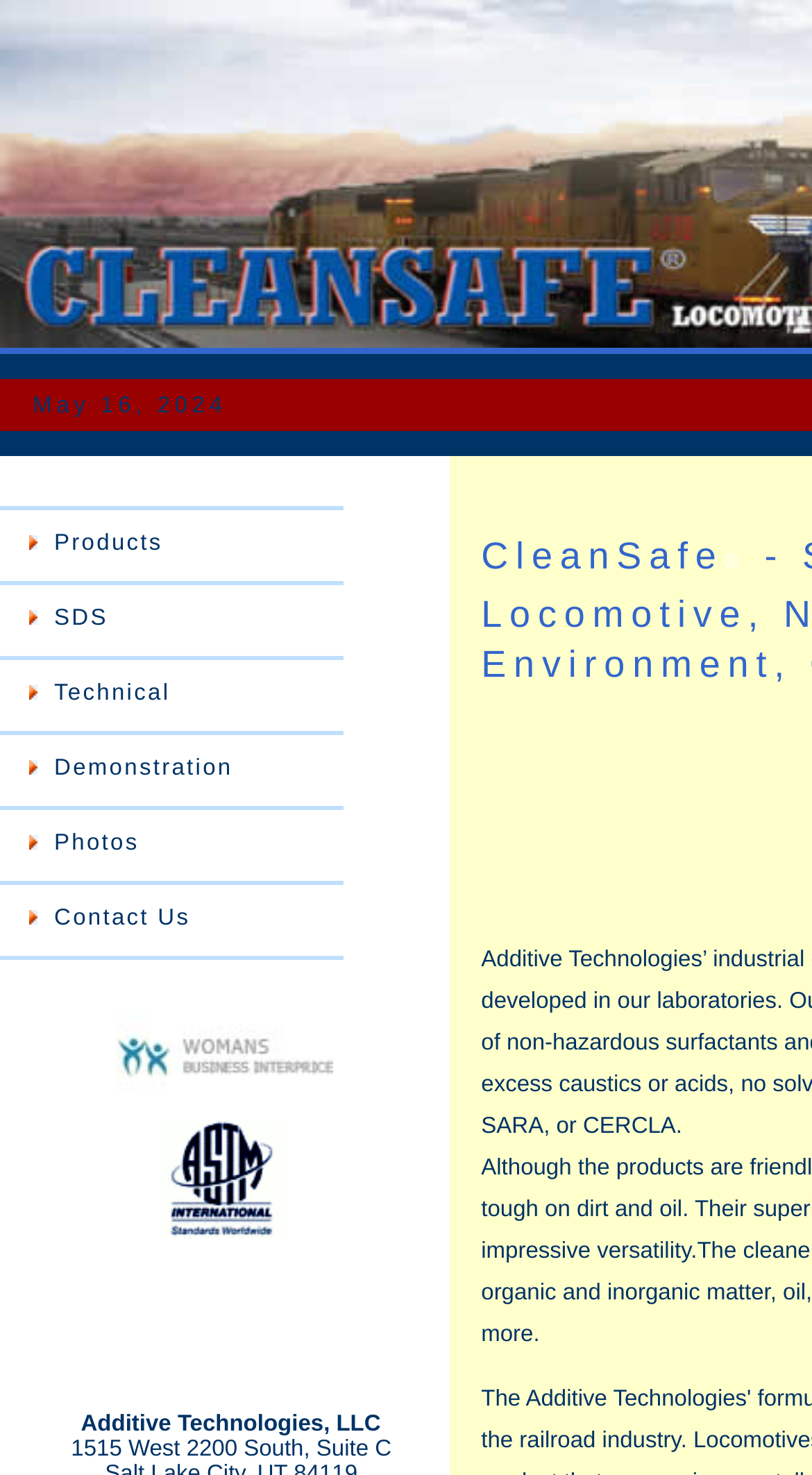How many images are on the homepage? Examine the screenshot and reply using just one word or a brief phrase.

2